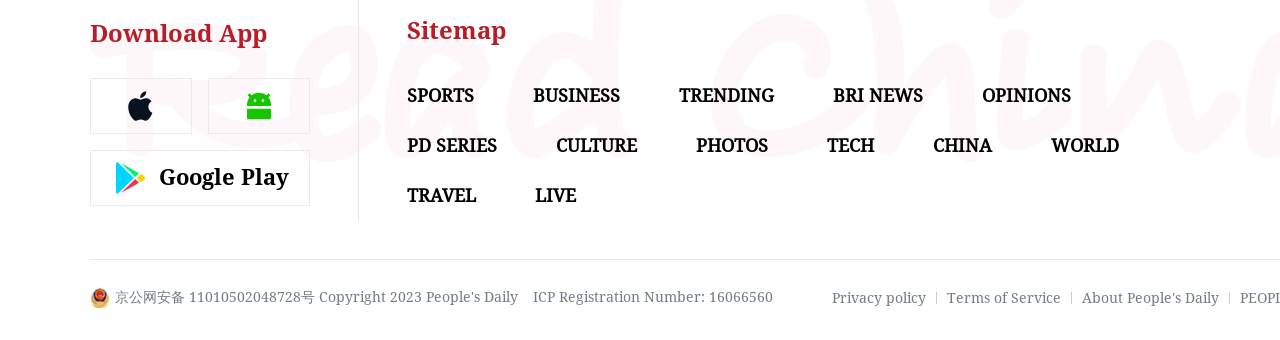What is the copyright year of the webpage?
Answer the question with as much detail as possible.

The copyright year can be found in the link at the bottom of the webpage, which has the description 'Copyright 2023 People's Daily'.